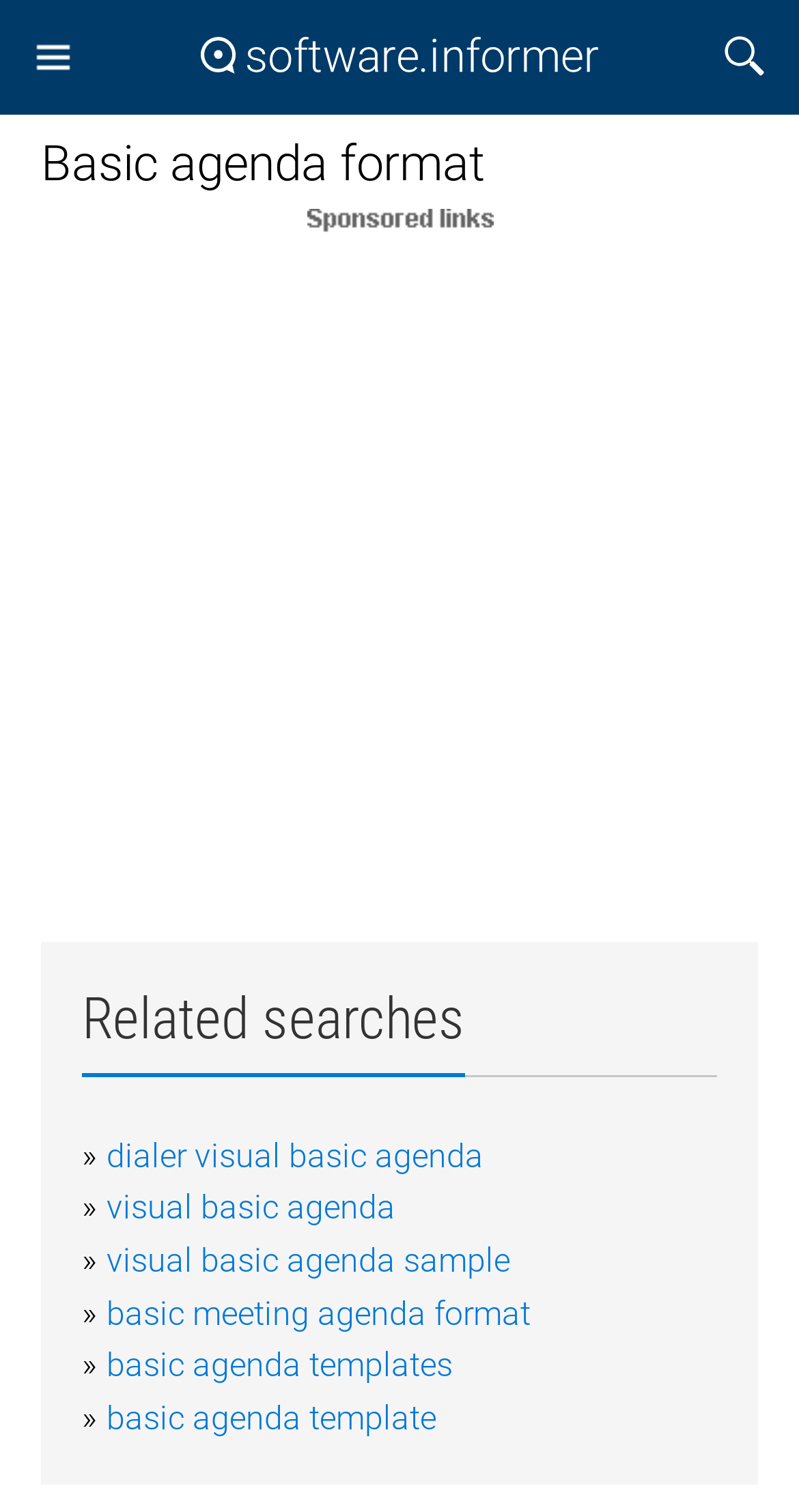Using the information from the screenshot, answer the following question thoroughly:
What type of content is listed below the 'Related searches' heading?

The 'Related searches' heading is followed by a series of links, including 'dialer visual basic agenda' and 'basic agenda templates', which suggests that this section provides users with links to related searches or software downloads.